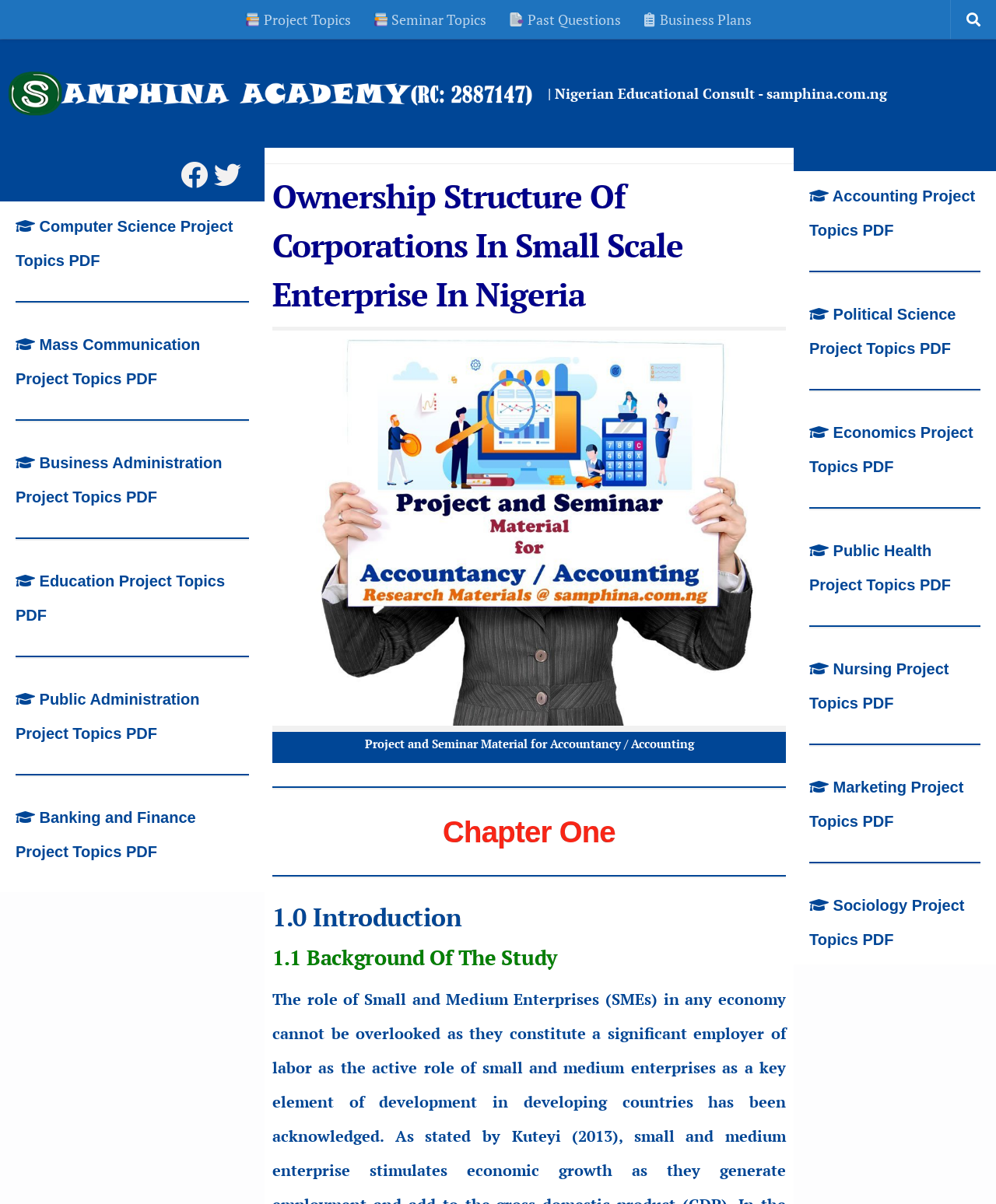Please predict the bounding box coordinates (top-left x, top-left y, bottom-right x, bottom-right y) for the UI element in the screenshot that fits the description: Skip to content

[0.003, 0.003, 0.144, 0.037]